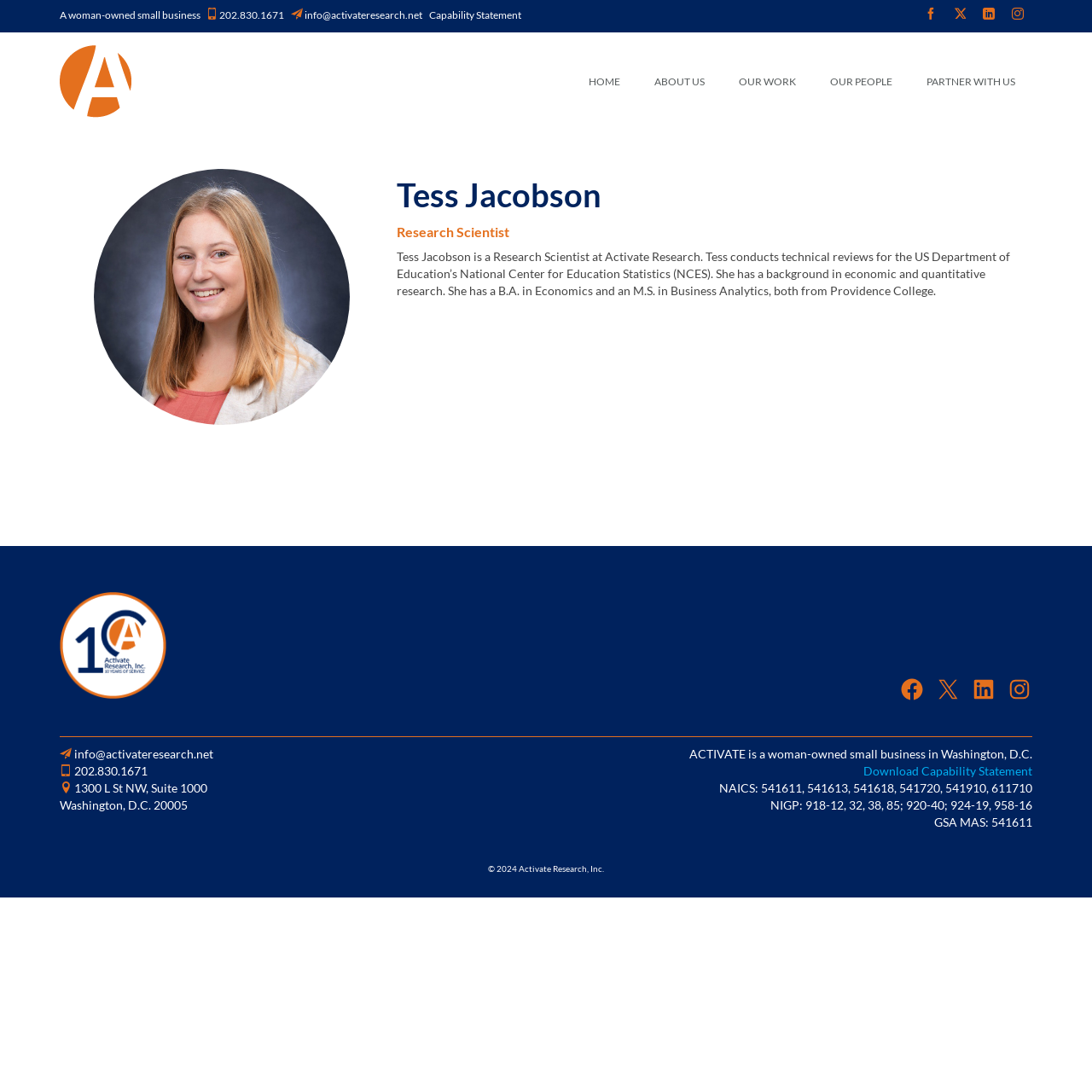Using the provided element description "About Us", determine the bounding box coordinates of the UI element.

[0.584, 0.061, 0.661, 0.089]